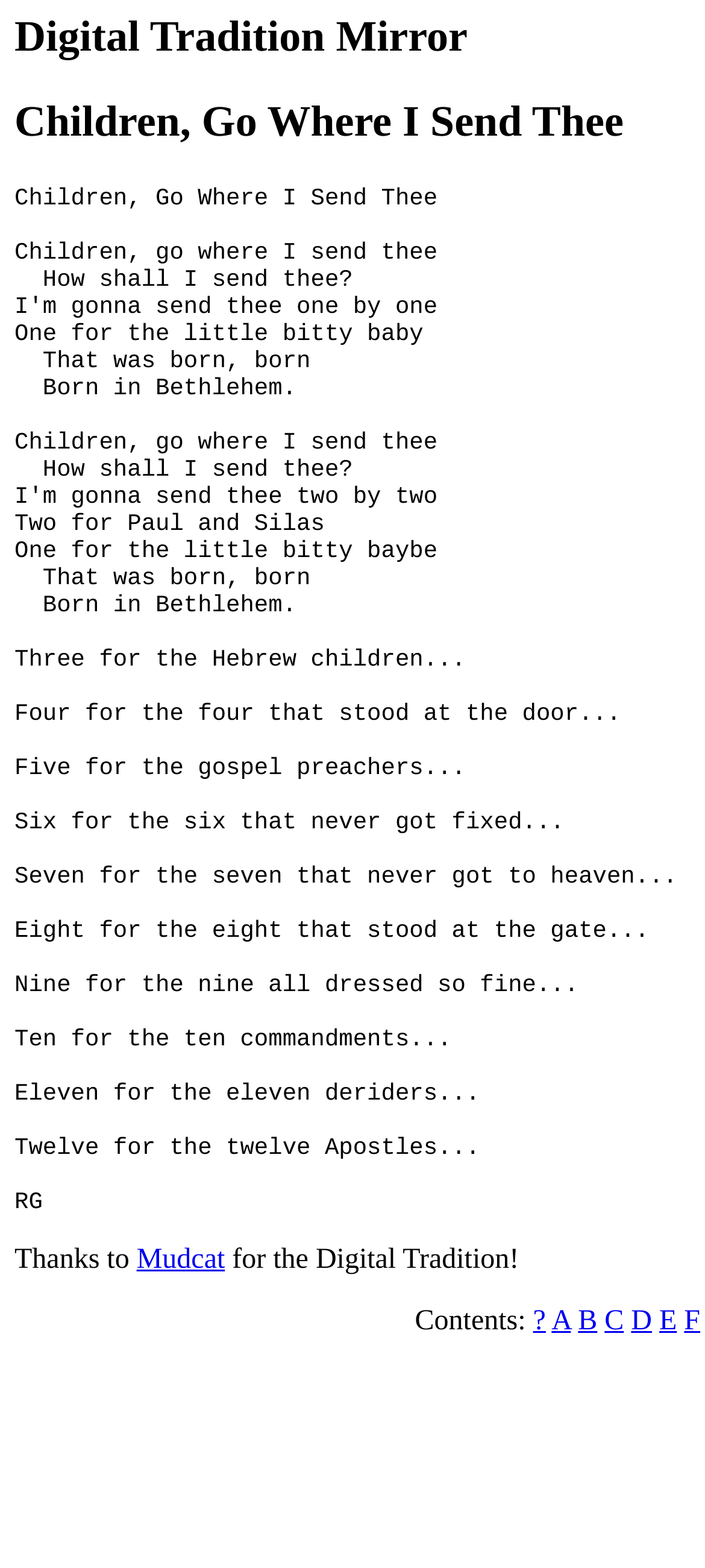Please give a concise answer to this question using a single word or phrase: 
What is the website thanking?

Mudcat